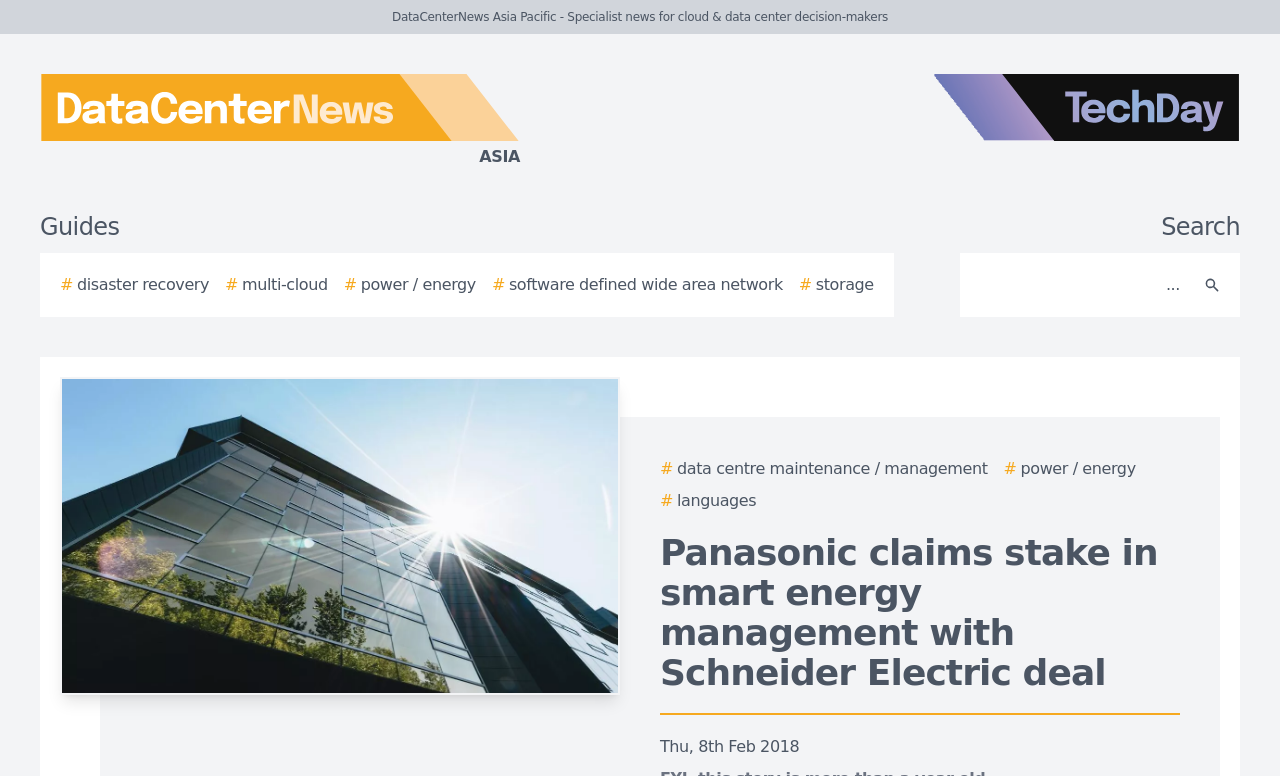Could you highlight the region that needs to be clicked to execute the instruction: "Search for something"?

[0.756, 0.336, 0.931, 0.398]